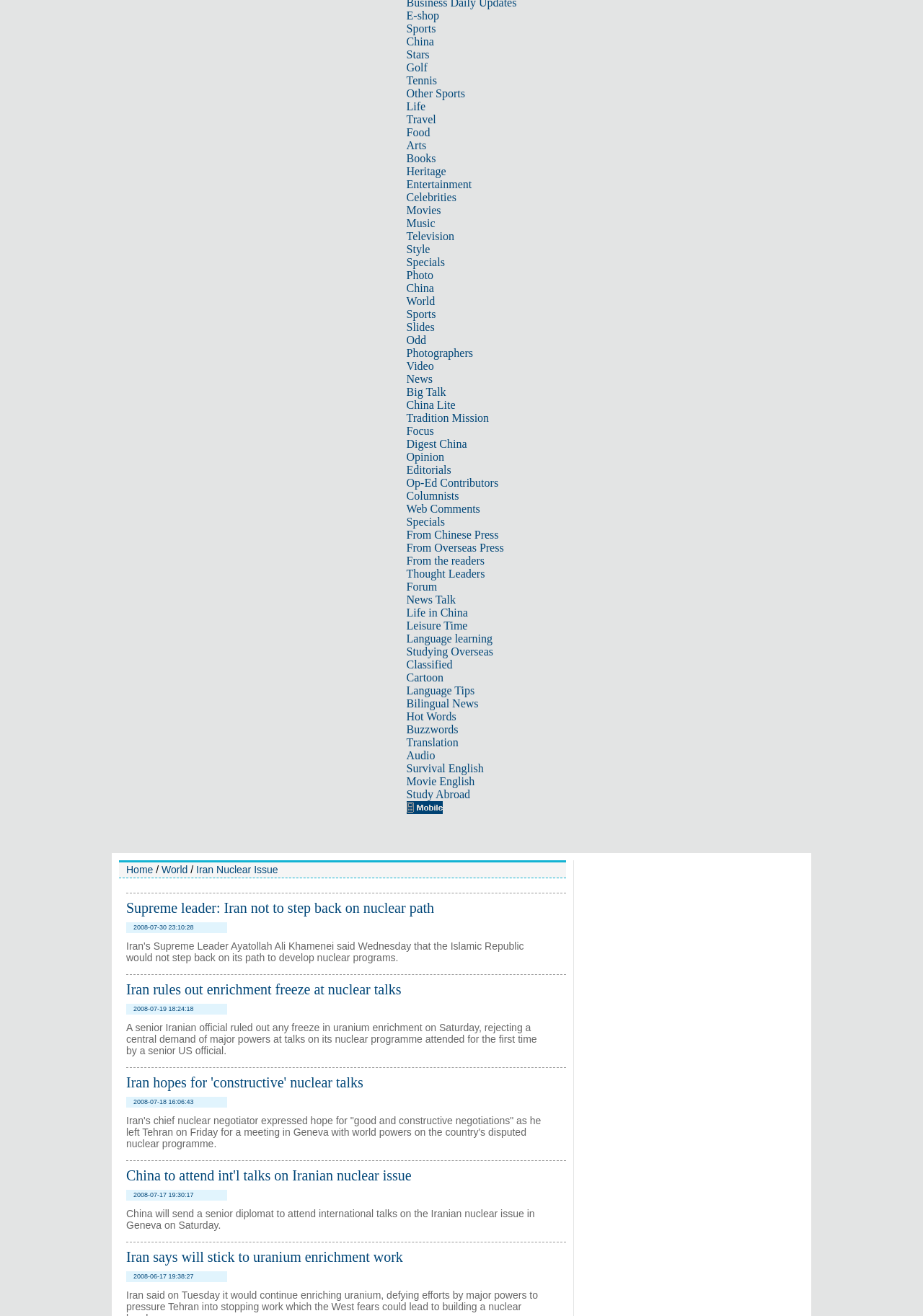Return the bounding box coordinates of the UI element that corresponds to this description: "From Chinese Press". The coordinates must be given as four float numbers in the range of 0 and 1, [left, top, right, bottom].

[0.44, 0.402, 0.54, 0.411]